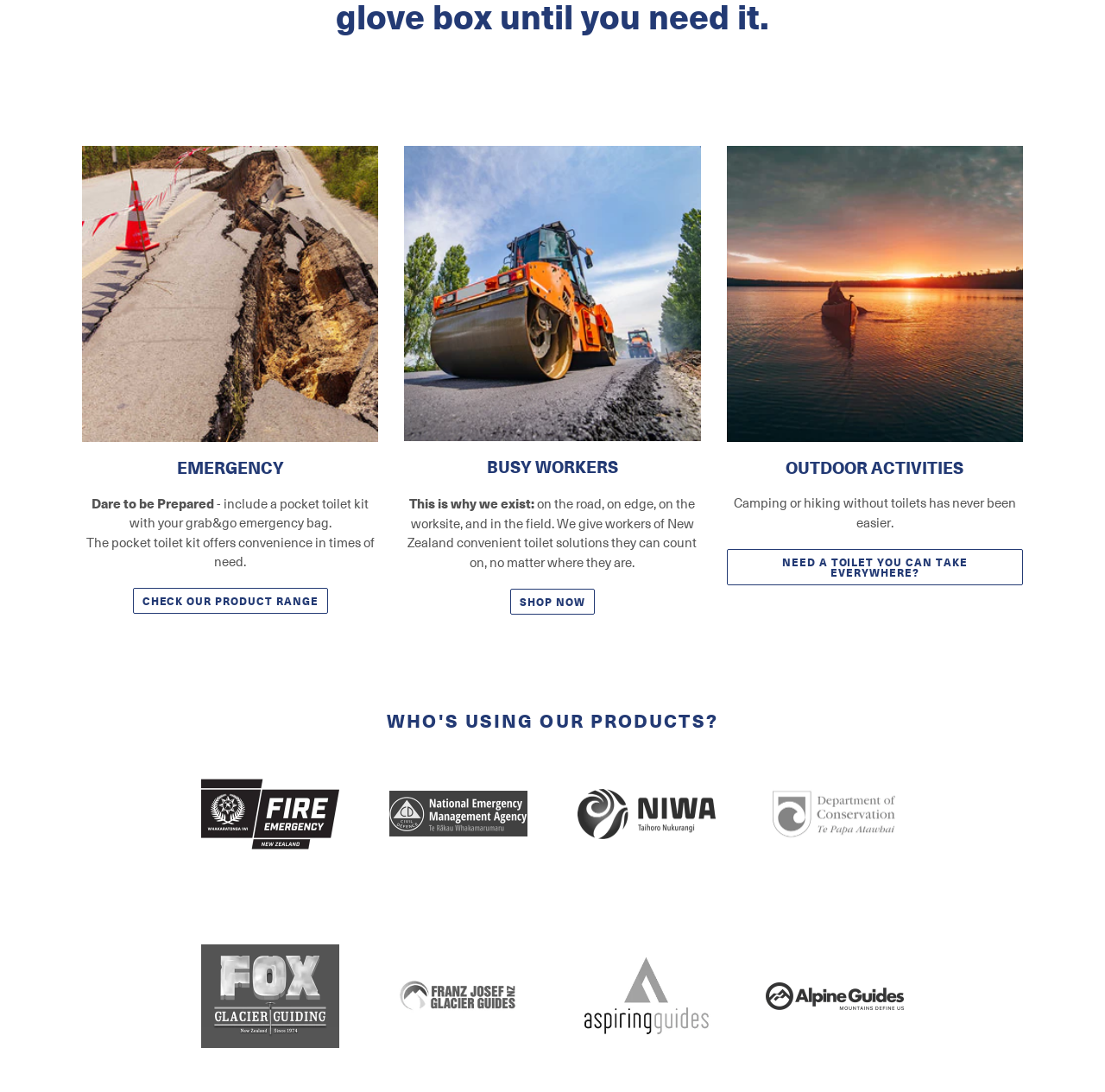What is the main theme of this webpage?
Utilize the image to construct a detailed and well-explained answer.

Based on the headings and text on the webpage, it appears that the main theme is related to emergency toilet solutions, specifically for workers, outdoor activities, and emergency situations.